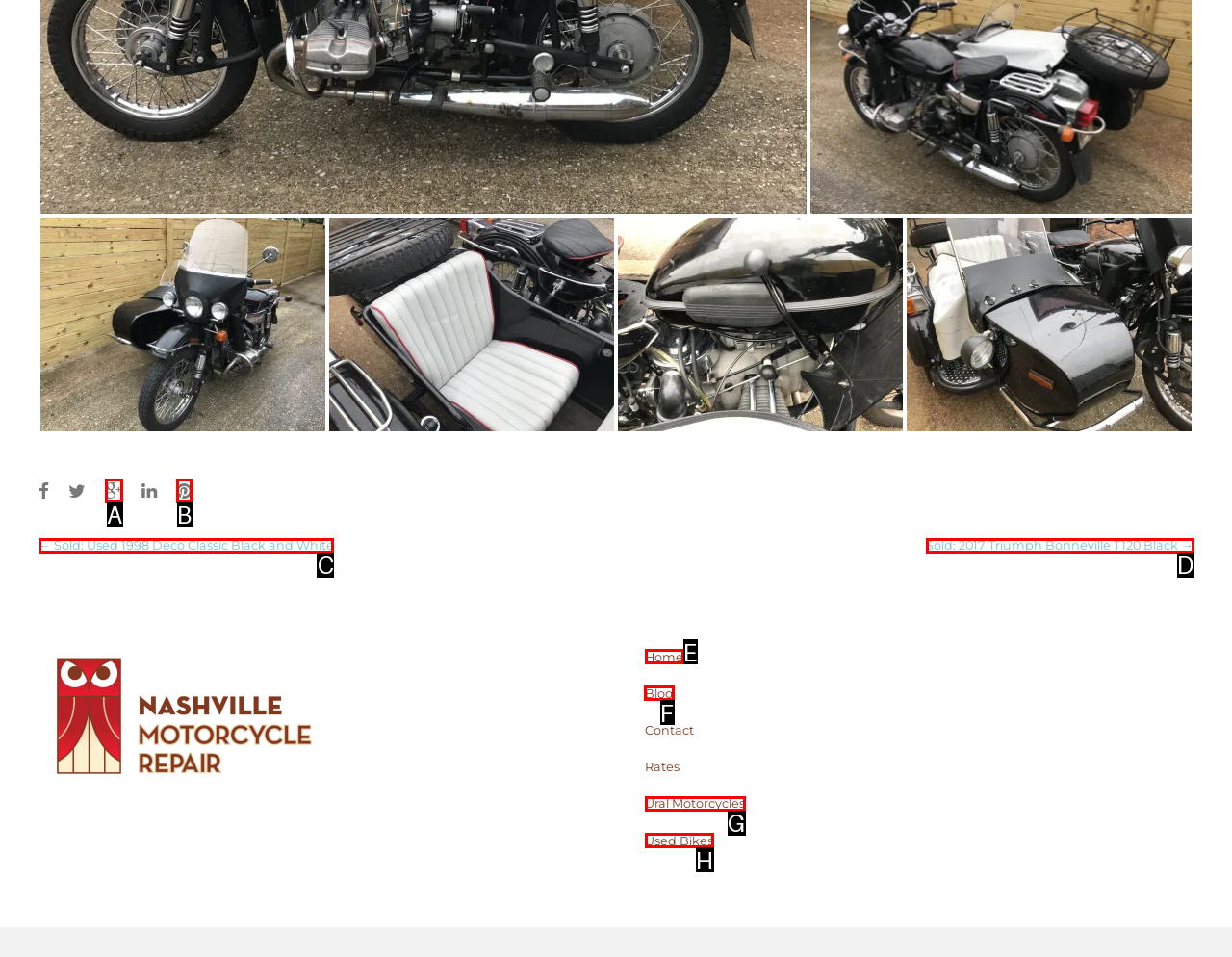Indicate which HTML element you need to click to complete the task: Check the blog. Provide the letter of the selected option directly.

F